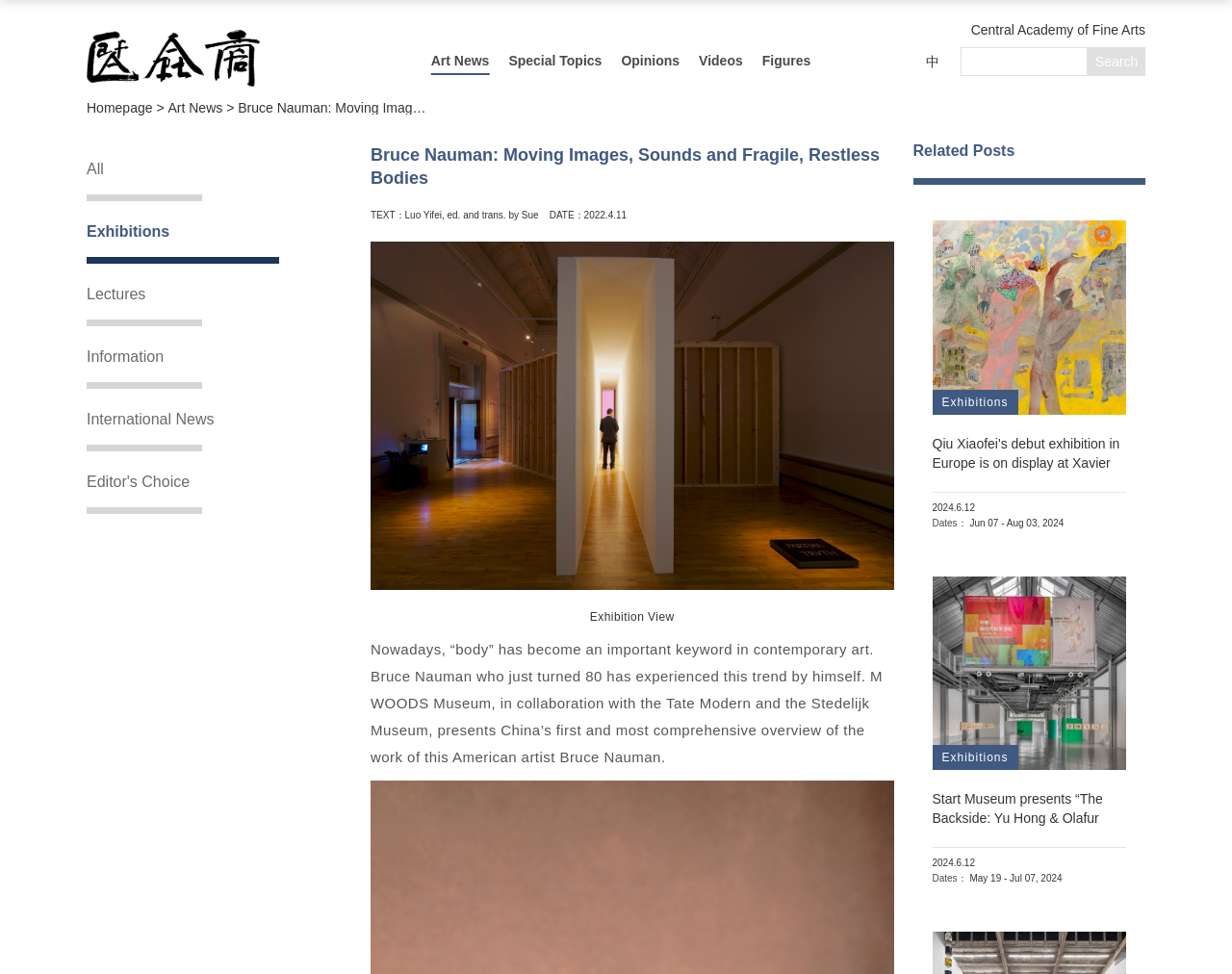Respond with a single word or phrase to the following question: What is the type of the element with the text 'Search'?

button